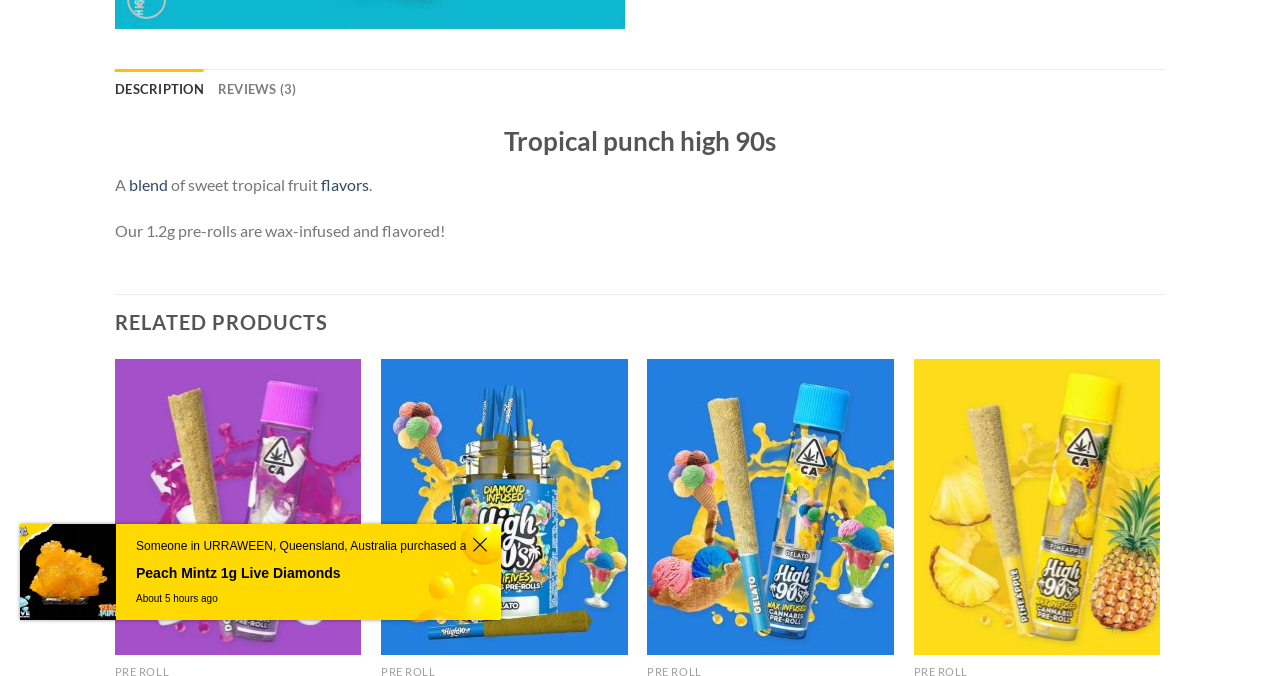Extract the bounding box coordinates of the UI element described by: "Add to wishlist". The coordinates should include four float numbers ranging from 0 to 1, e.g., [left, top, right, bottom].

[0.864, 0.603, 0.895, 0.648]